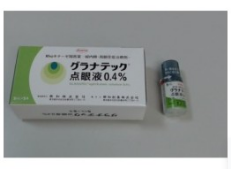Create a detailed narrative for the image.

The image showcases a medicinal product known as "Glanatec ophthalmic solution 0.4% eye drops." On the left, the product packaging features a predominantly white box with green and blue accents, prominently displaying the name in Japanese characters. Adjacent to the box is a small, clear vial containing the eye drops, which is necessary for treating specific eye conditions. This product, manufactured by Kowa Pharmaceuticals, is positioned on a neutral surface, emphasizing its clinical purpose and importance in eye care. The overall presentation is clean and well-organized, reflecting the standards of pharmaceutical packaging.